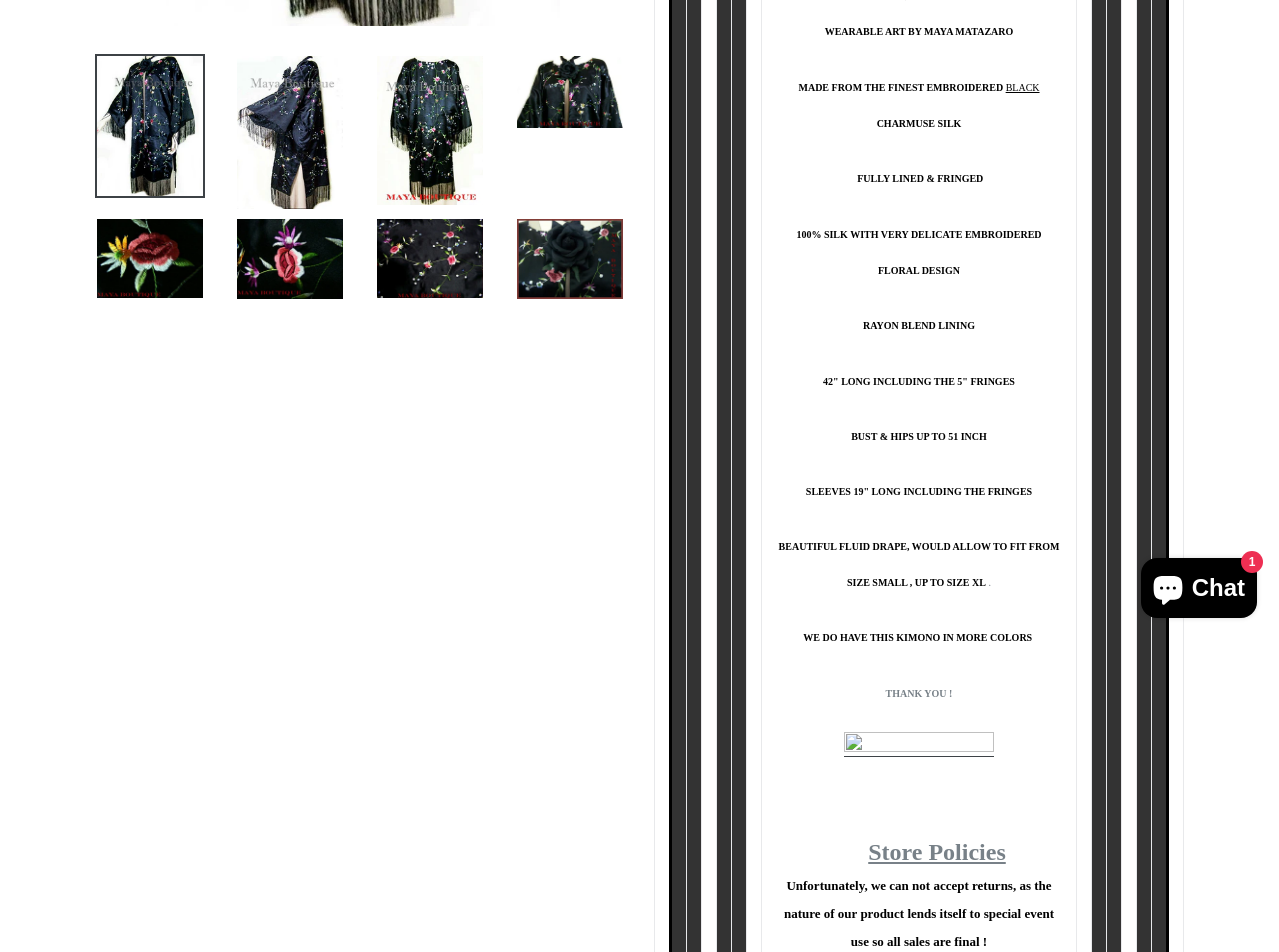Identify the bounding box of the HTML element described as: "Share on Twitter".

None